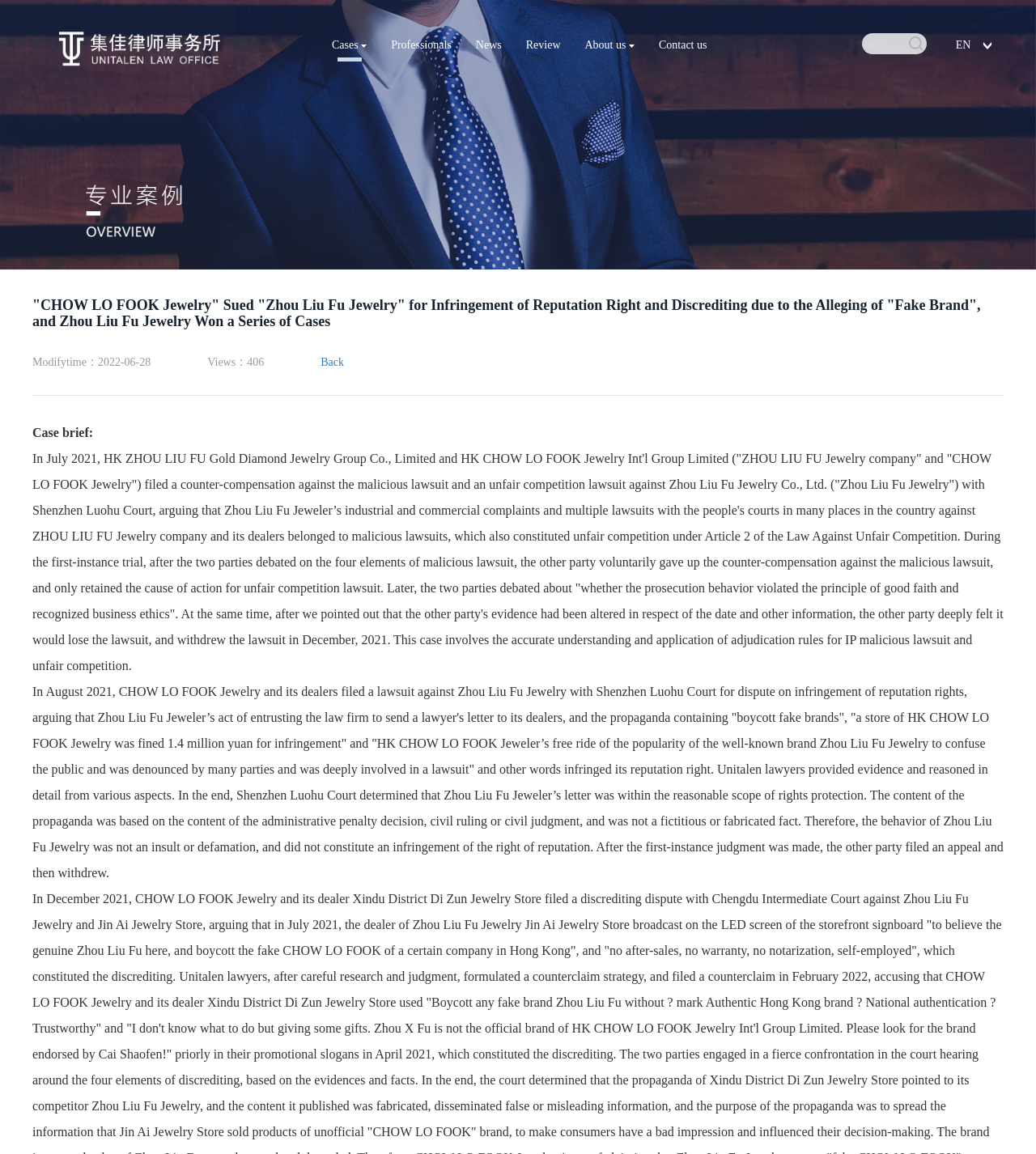Analyze the image and deliver a detailed answer to the question: What is the name of the court where the lawsuit was filed?

From the webpage content, we can see that the lawsuit was filed with Shenzhen Luohu Court, where the court determined that Zhou Liu Fu Jewelry's letter was within the reasonable scope of rights protection.